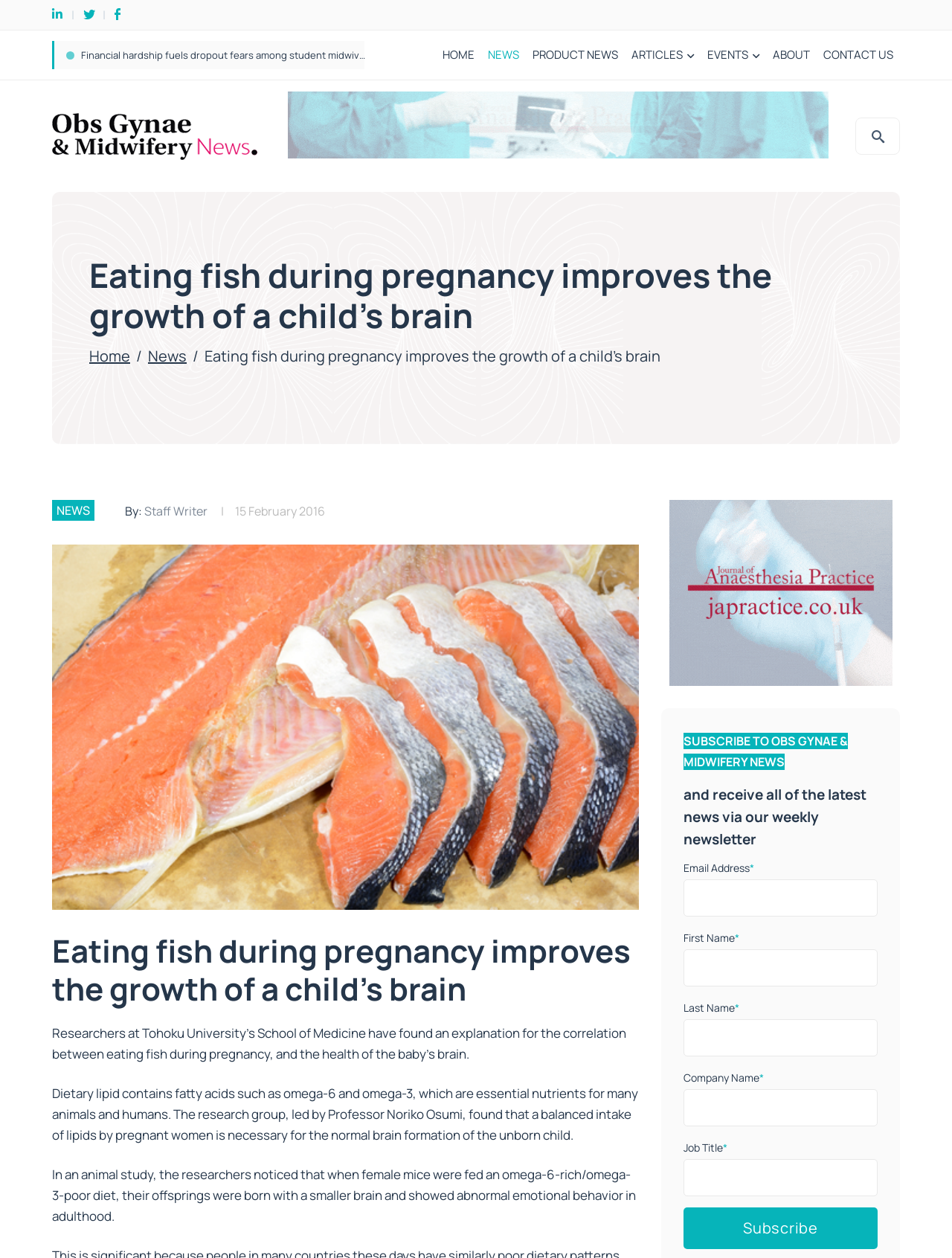What is the topic of the article?
Give a comprehensive and detailed explanation for the question.

The topic of the article is about the correlation between eating fish during pregnancy and the health of the baby's brain, as indicated by the heading 'Eating fish during pregnancy improves the growth of a child’s brain'.